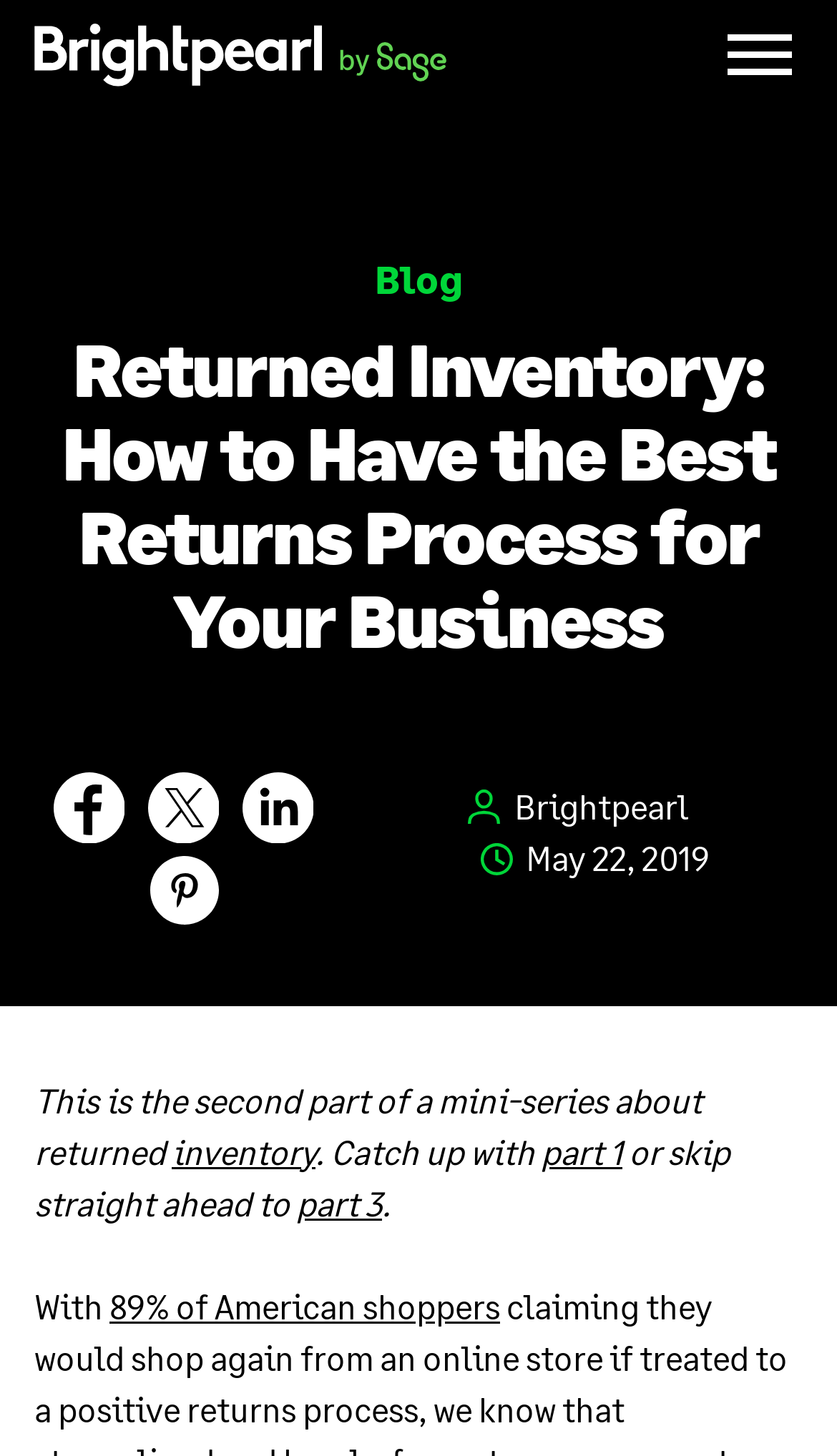What is the principal heading displayed on the webpage?

Returned Inventory: How to Have the Best Returns Process for Your Business